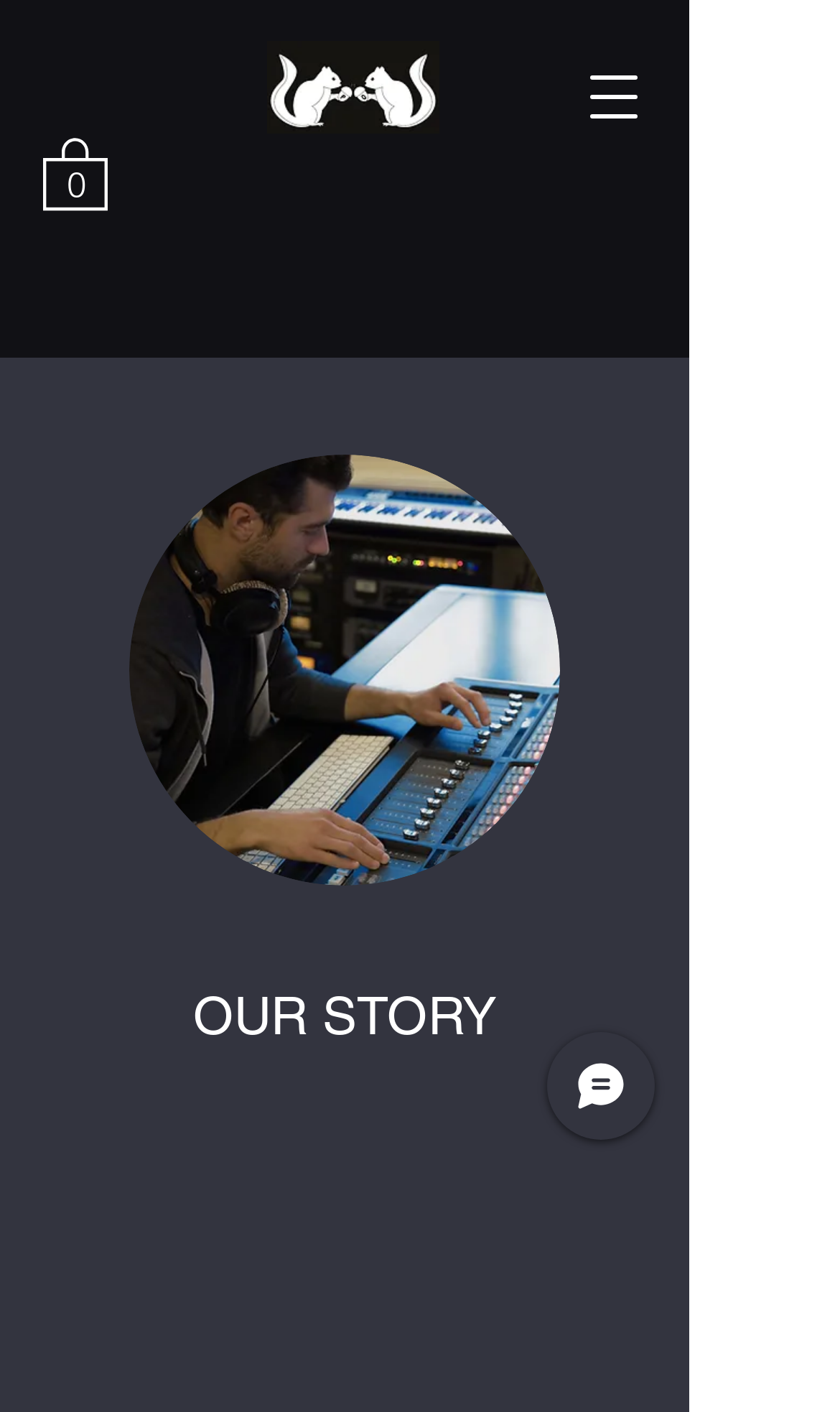What is the purpose of the button on the top-right?
Please provide a comprehensive answer based on the contents of the image.

The button on the top-right has a description 'Open navigation menu', which suggests that its purpose is to open a navigation menu when clicked.